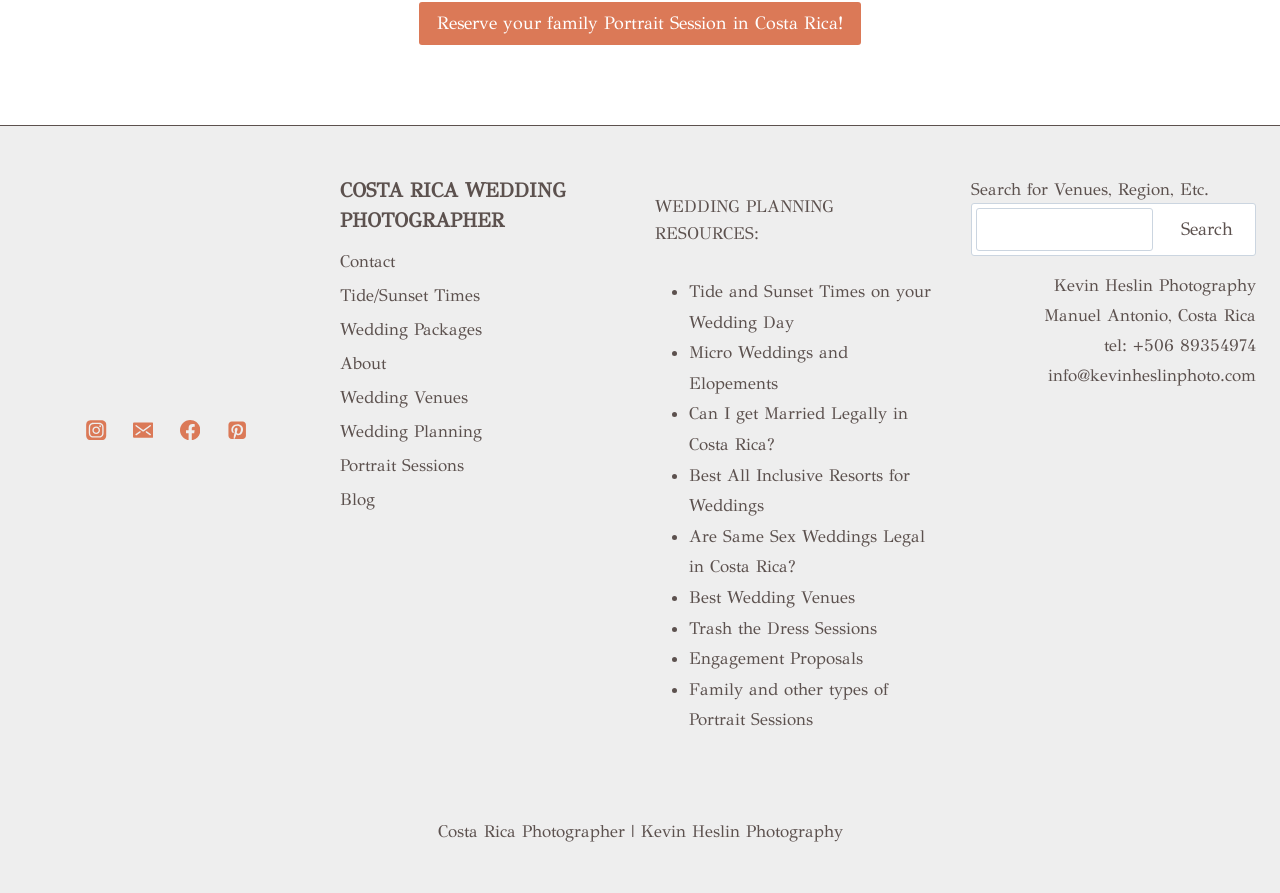What is the location of Kevin Heslin's photography business?
Please use the image to provide a one-word or short phrase answer.

Costa Rica